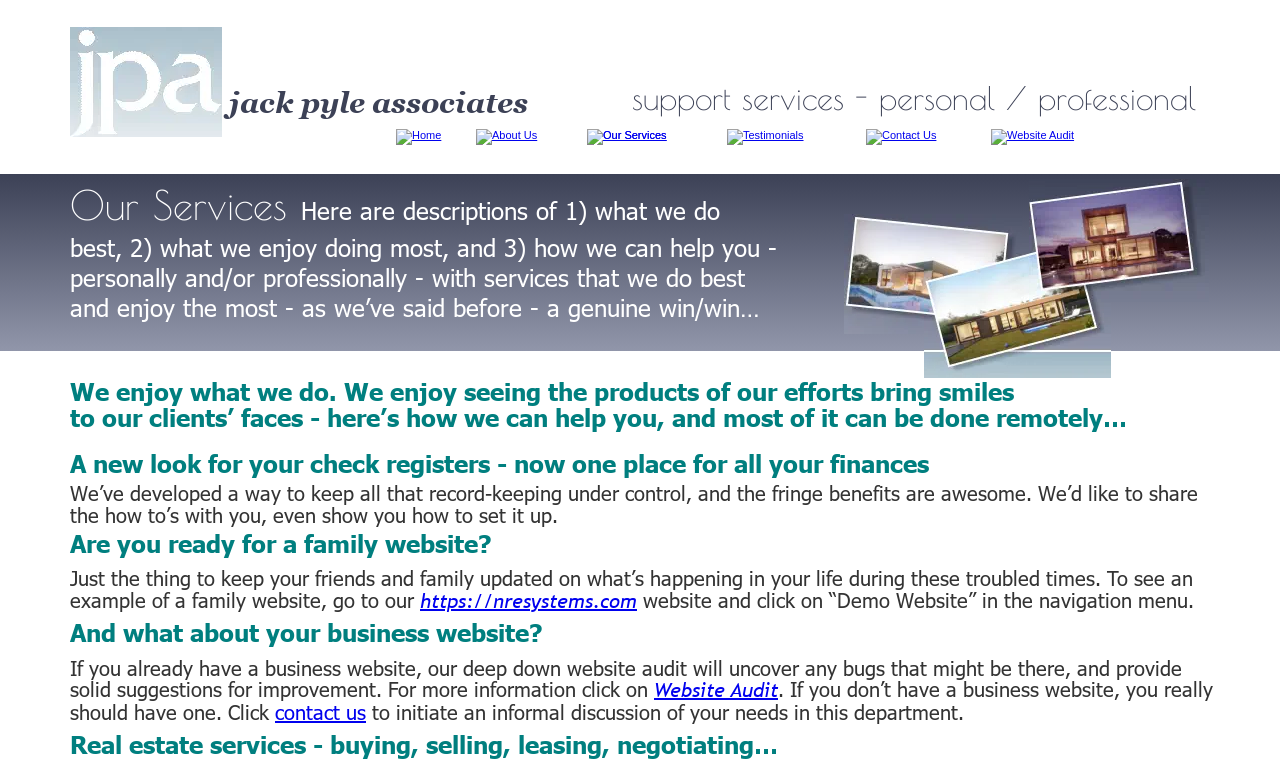Please reply with a single word or brief phrase to the question: 
What is the benefit of the record-keeping system?

Awesome fringe benefits